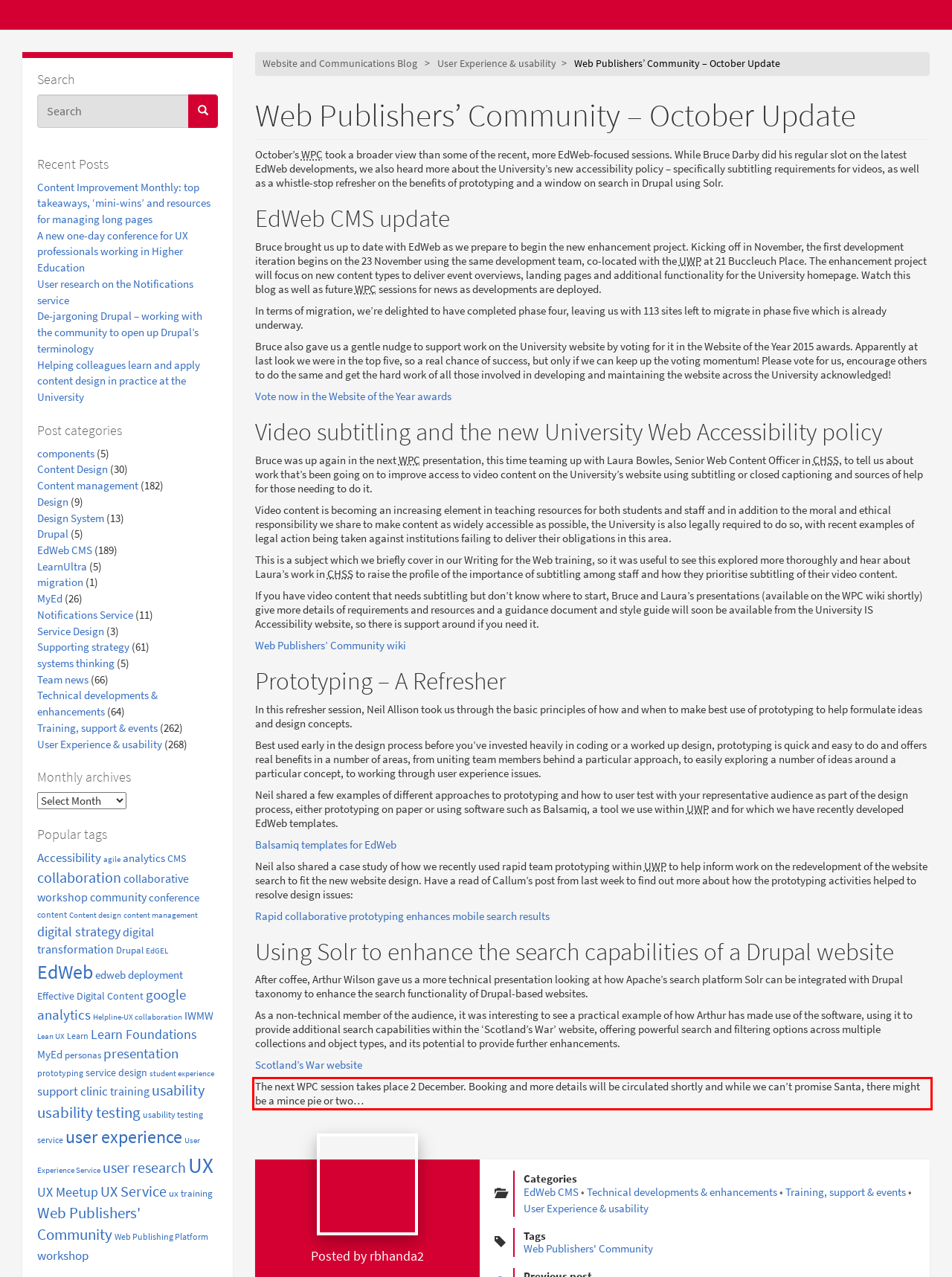Observe the screenshot of the webpage that includes a red rectangle bounding box. Conduct OCR on the content inside this red bounding box and generate the text.

The next WPC session takes place 2 December. Booking and more details will be circulated shortly and while we can’t promise Santa, there might be a mince pie or two…